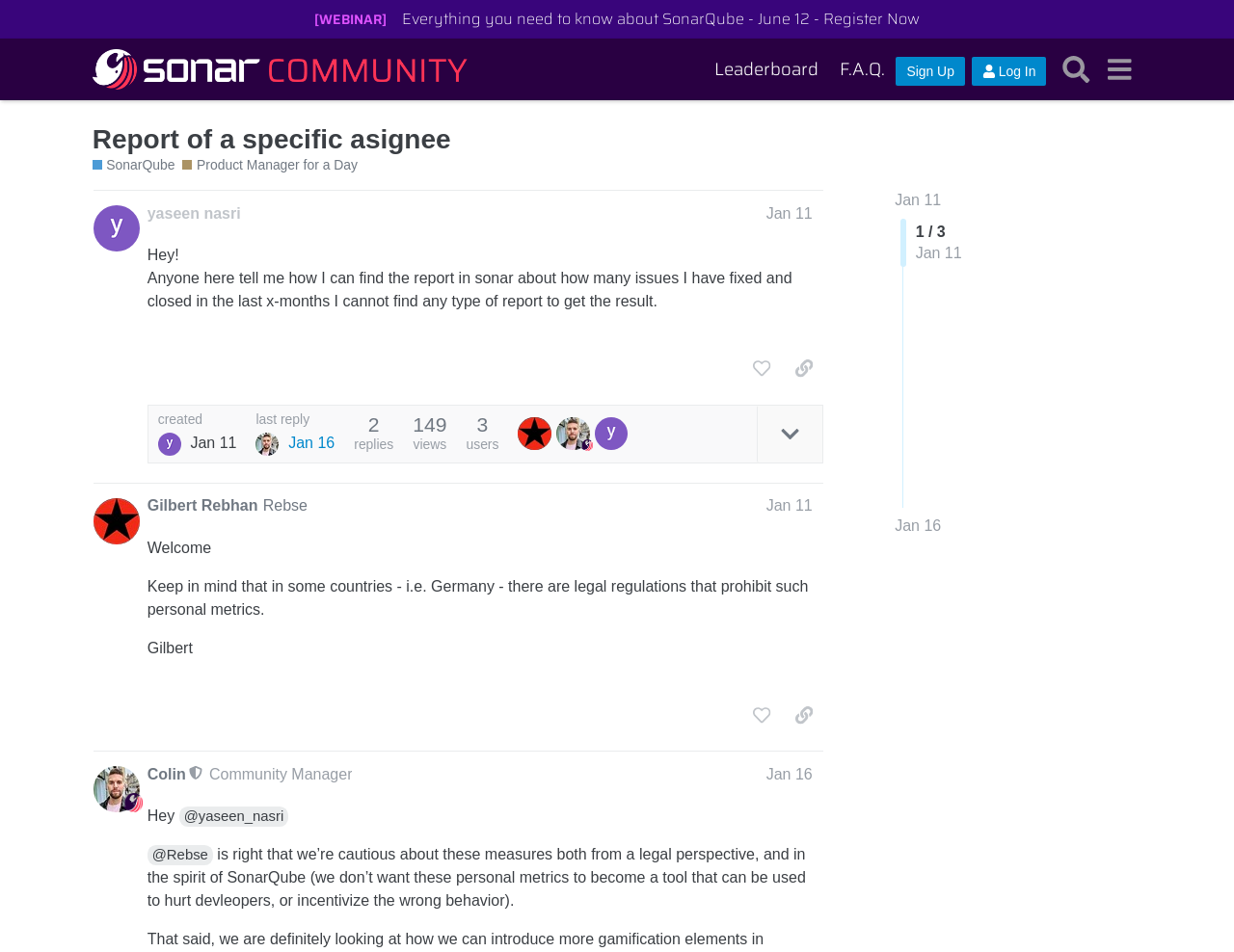Predict the bounding box for the UI component with the following description: "title="Rebse"".

[0.42, 0.438, 0.451, 0.473]